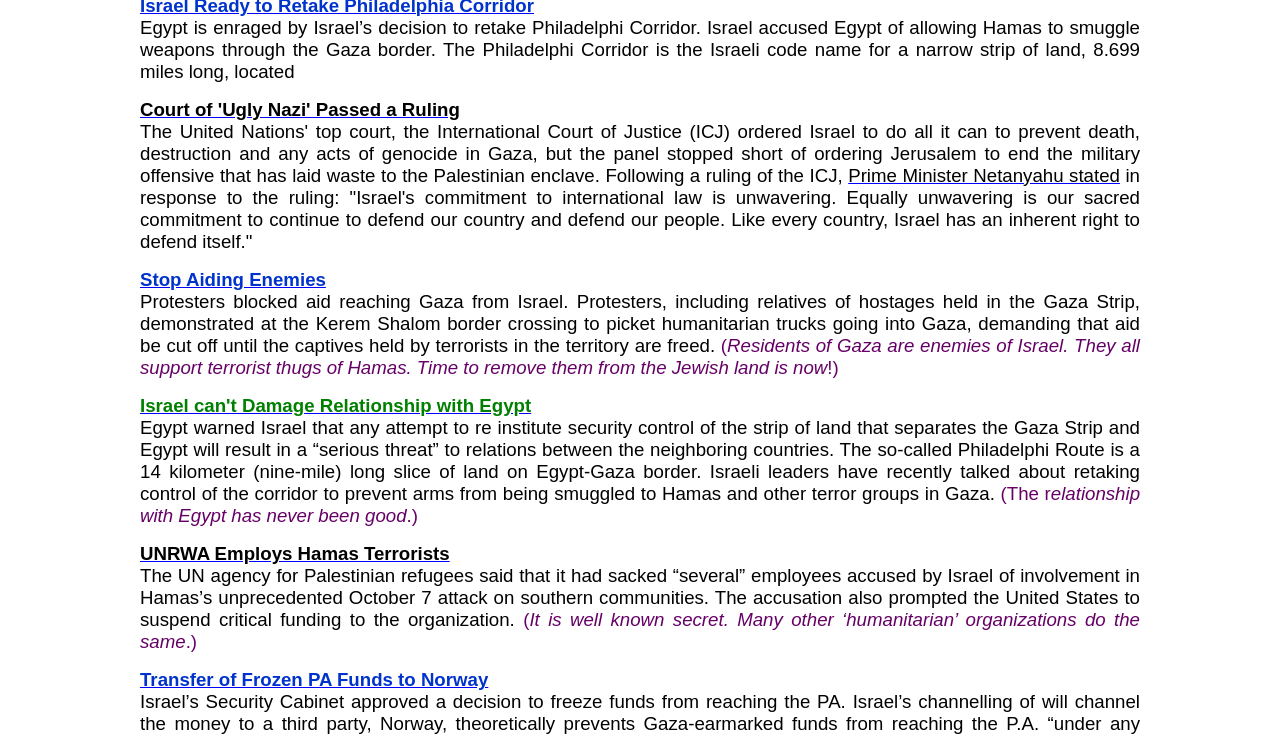What is the purpose of protesters blocking aid?
Please provide a detailed and thorough answer to the question.

The webpage states that protesters, including relatives of hostages held in the Gaza Strip, demonstrated at the Kerem Shalom border crossing to picket humanitarian trucks going into Gaza, demanding that aid be cut off until the captives held by terrorists in the territory are freed.